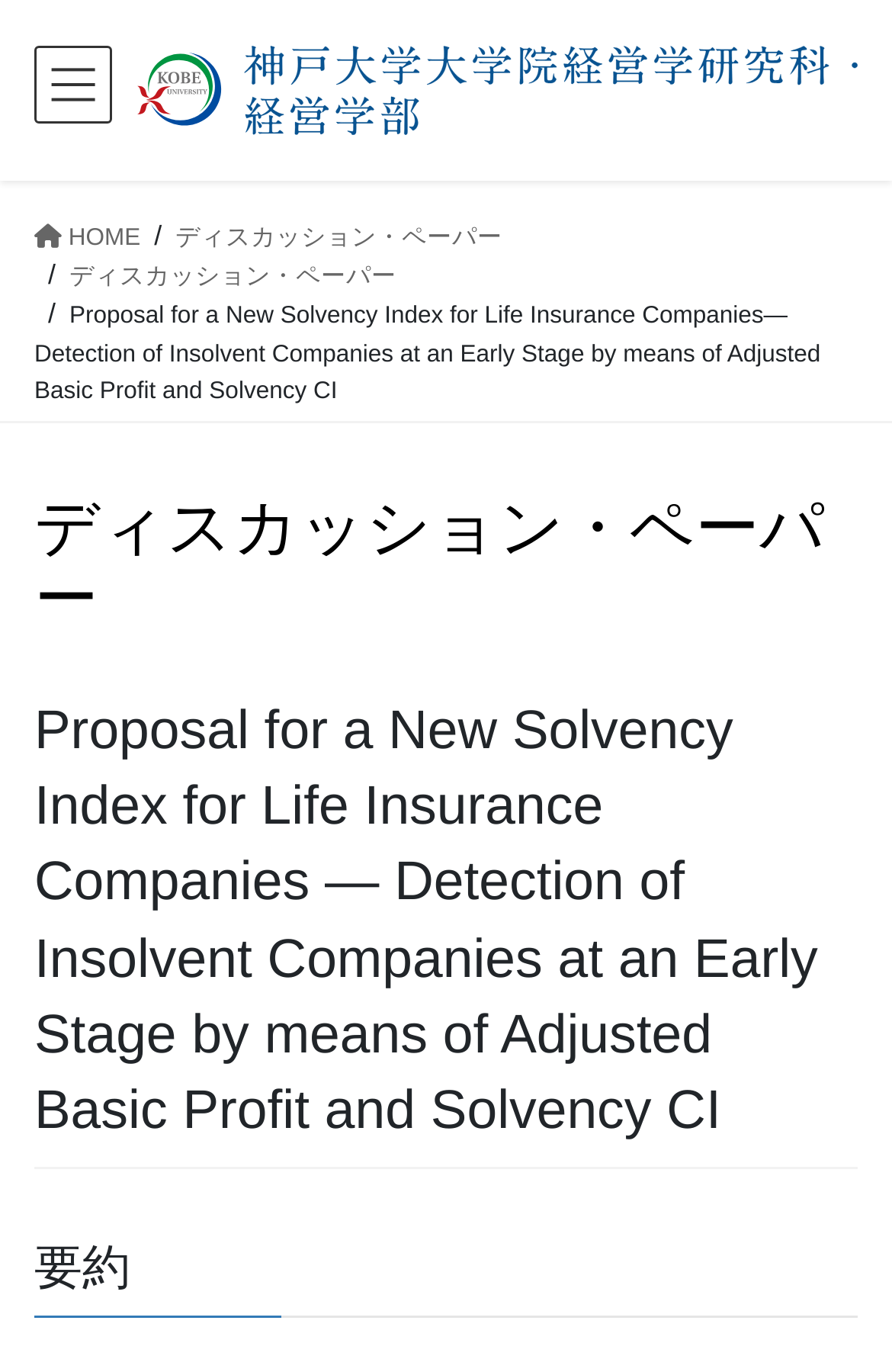What is the type of paper presented?
Please provide a comprehensive answer to the question based on the webpage screenshot.

I can see two links with the text 'ディスカッション・ペーパー' which is Japanese for 'Discussion Paper'. This suggests that the type of paper presented on this webpage is a discussion paper.